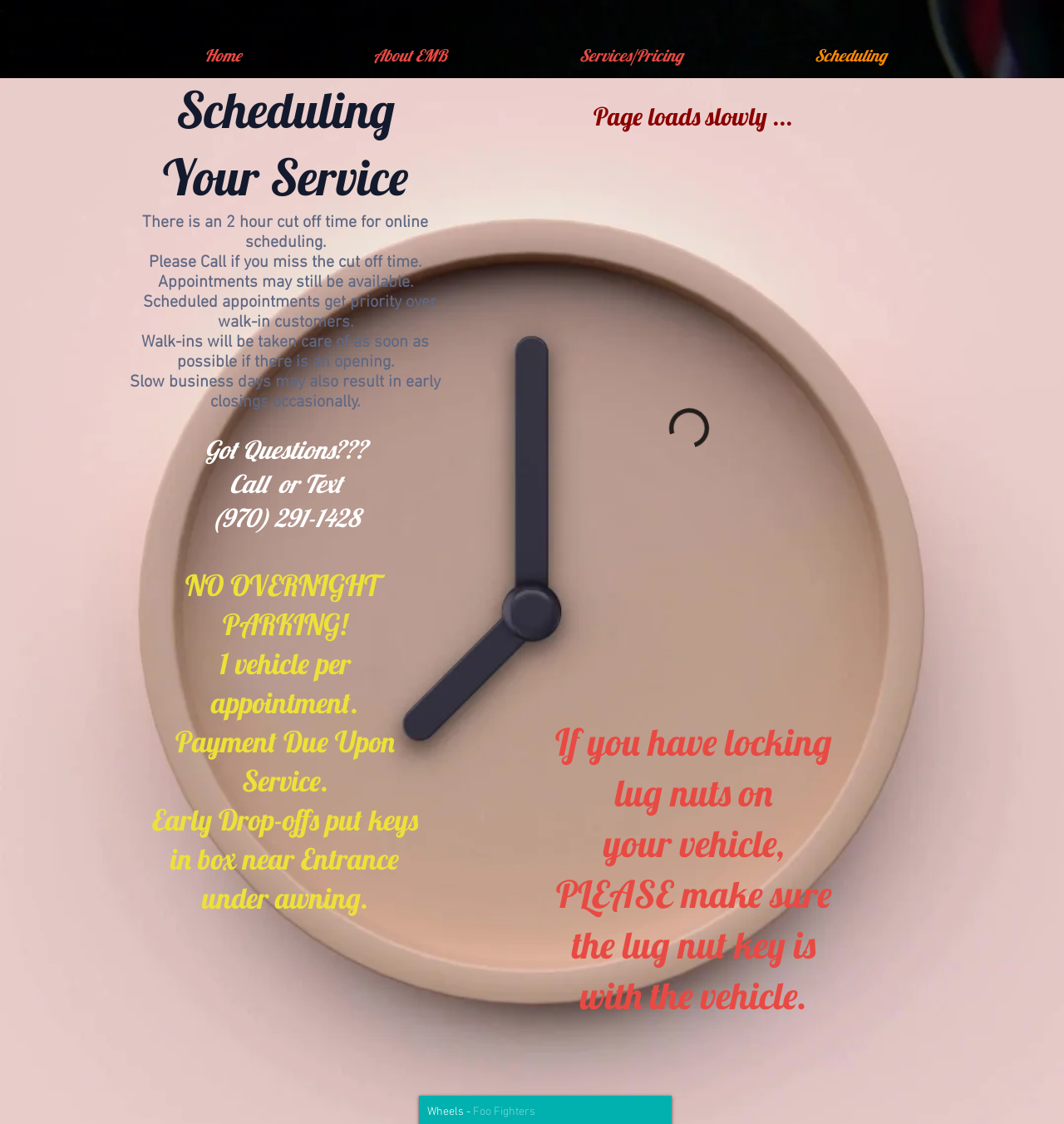What is the cut off time for online scheduling?
Refer to the image and provide a detailed answer to the question.

I found the cut off time by reading the static text 'There is an 2 hour cut off time for online scheduling.' which clearly states the cut off time.